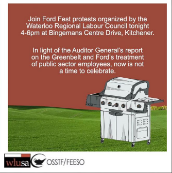Compose an extensive description of the image.

The image features a graphic promoting an event organized by the Waterloo Regional Labour Council titled "Join Ford Fest protests." It highlights the event happening tonight from 4 PM to 6 PM at Bingemans Centre Drive, Kitchener. The background is a vibrant grass field, and the focal point is a stylized illustration of a barbecue grill, which metaphorically represents the gathering and the communal spirit of the protest. 

Text on the image emphasizes the urgency of participation by referencing the Auditor General’s report on the treatment of public sector employees, suggesting that now is a critical time for action and solidarity, rather than celebration. The bottom corner includes the logos for the Wilfrid Laurier University Staff Association and the OSSTF/FEESO, indicating the associations involved in the promotion of this event.